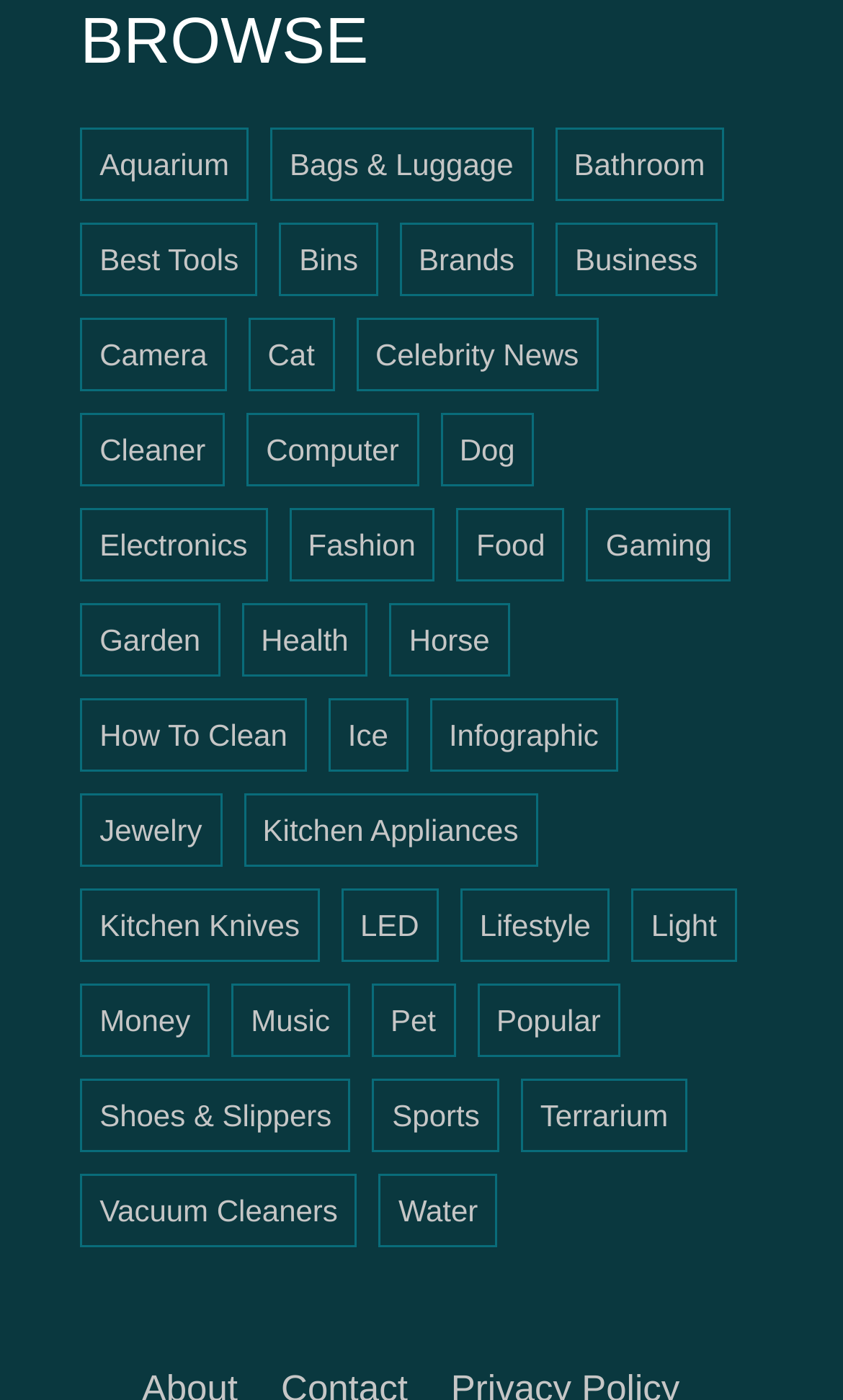Provide the bounding box coordinates of the HTML element described as: "Kitchen Appliances". The bounding box coordinates should be four float numbers between 0 and 1, i.e., [left, top, right, bottom].

[0.289, 0.567, 0.638, 0.62]